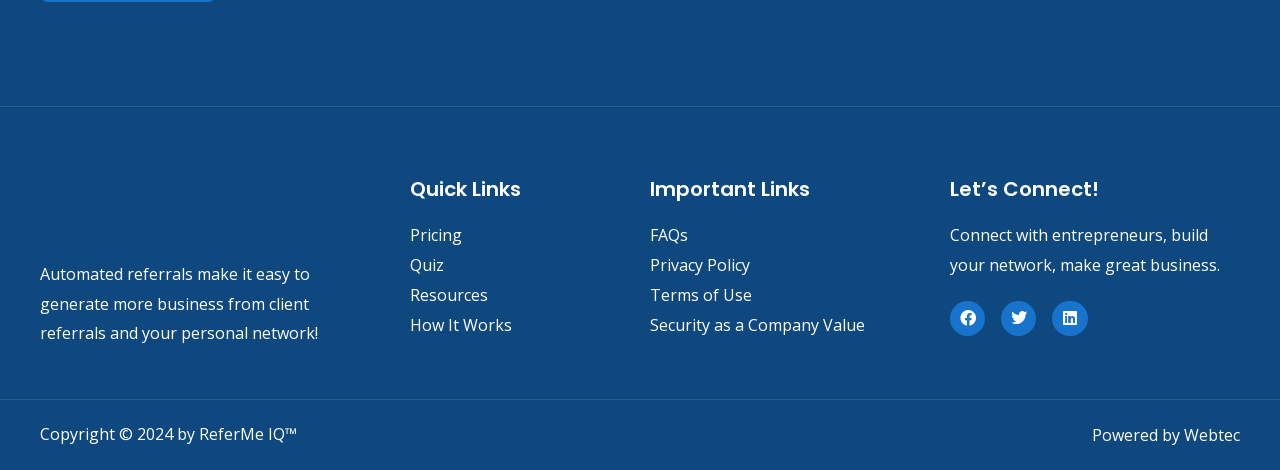Identify the bounding box coordinates of the section that should be clicked to achieve the task described: "Check the 'Resources' section".

[0.32, 0.607, 0.492, 0.65]